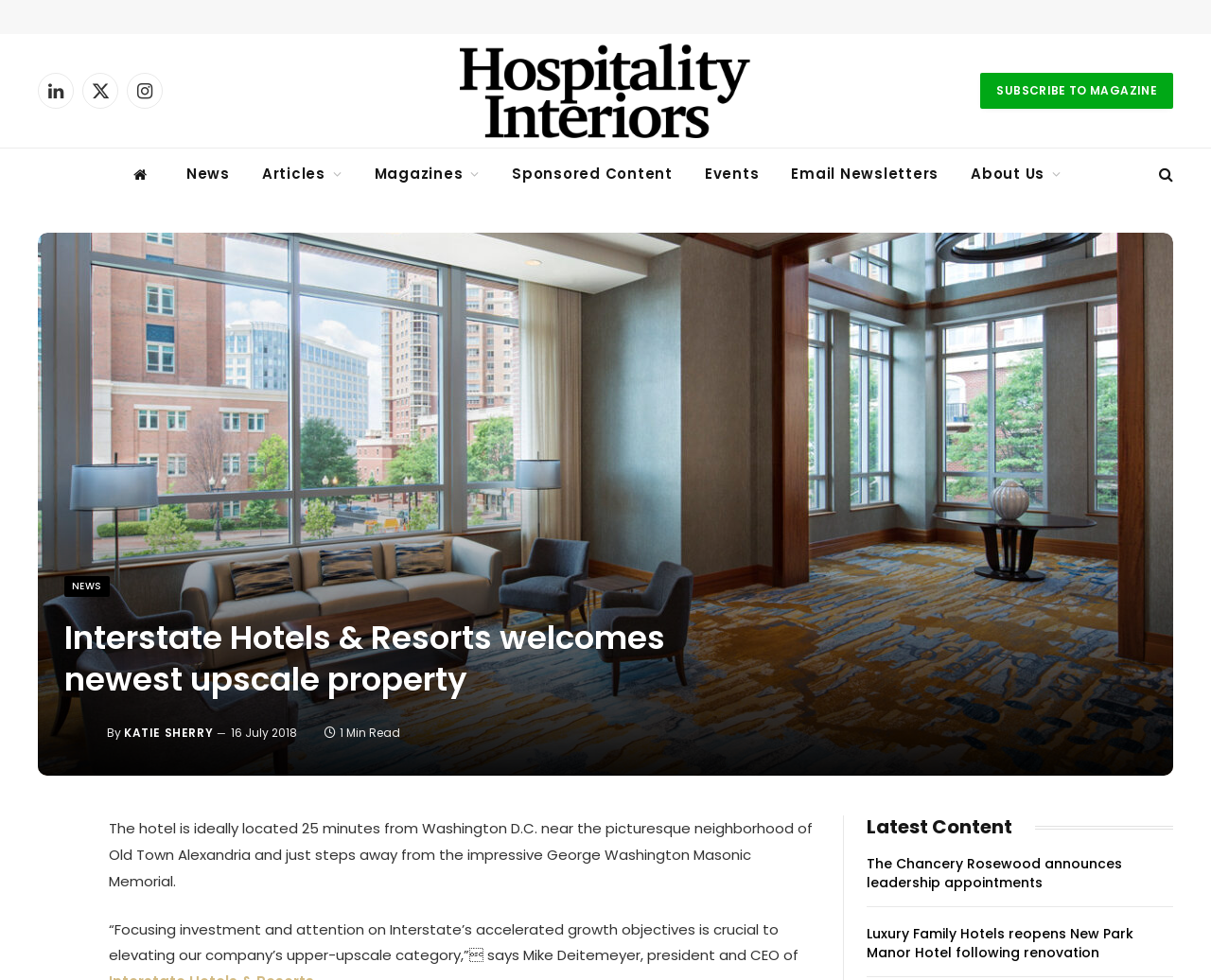What is the category of the hotel mentioned in the article?
Give a one-word or short phrase answer based on the image.

Upper-upscale